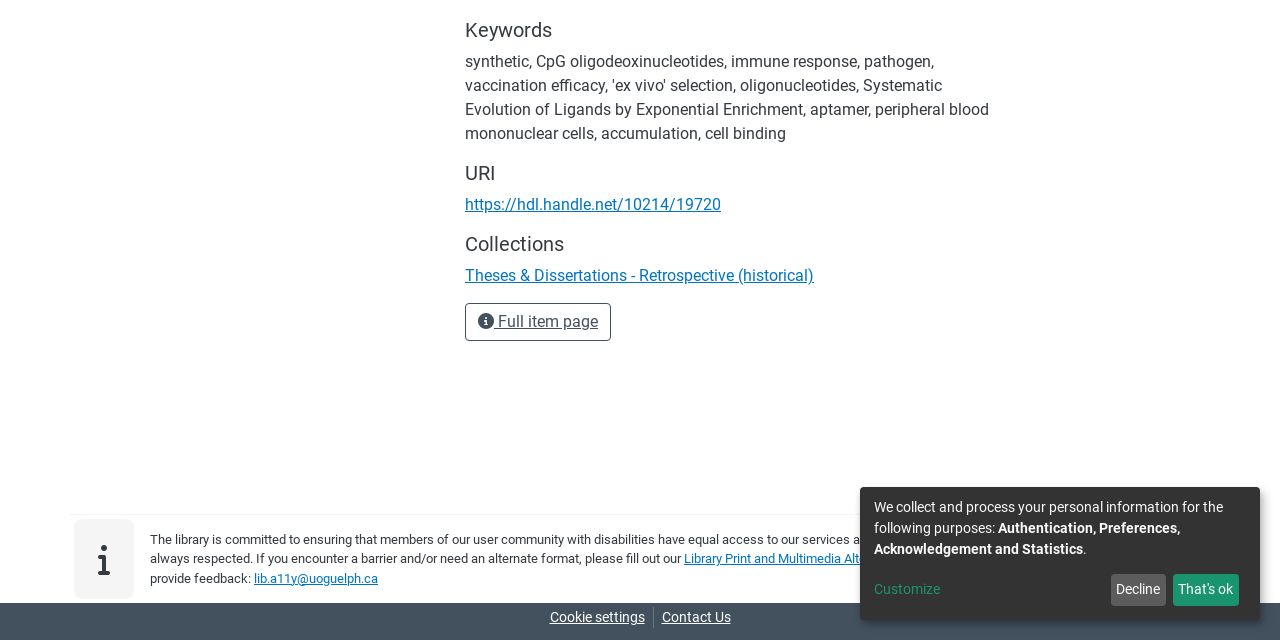Determine the bounding box for the UI element as described: "That's ok". The coordinates should be represented as four float numbers between 0 and 1, formatted as [left, top, right, bottom].

[0.916, 0.897, 0.968, 0.947]